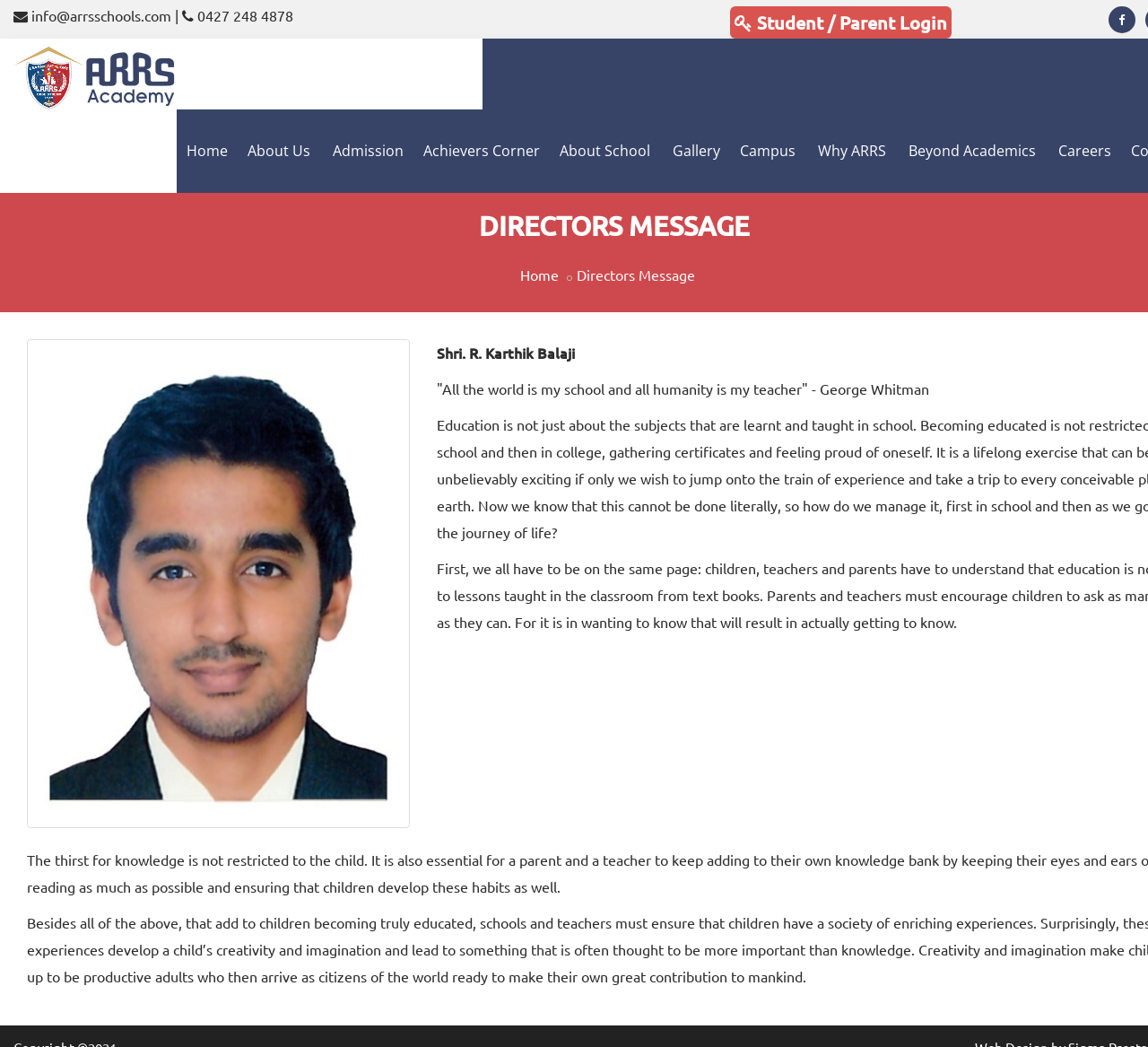What is the phone number provided on the webpage? From the image, respond with a single word or brief phrase.

0427 248 4878